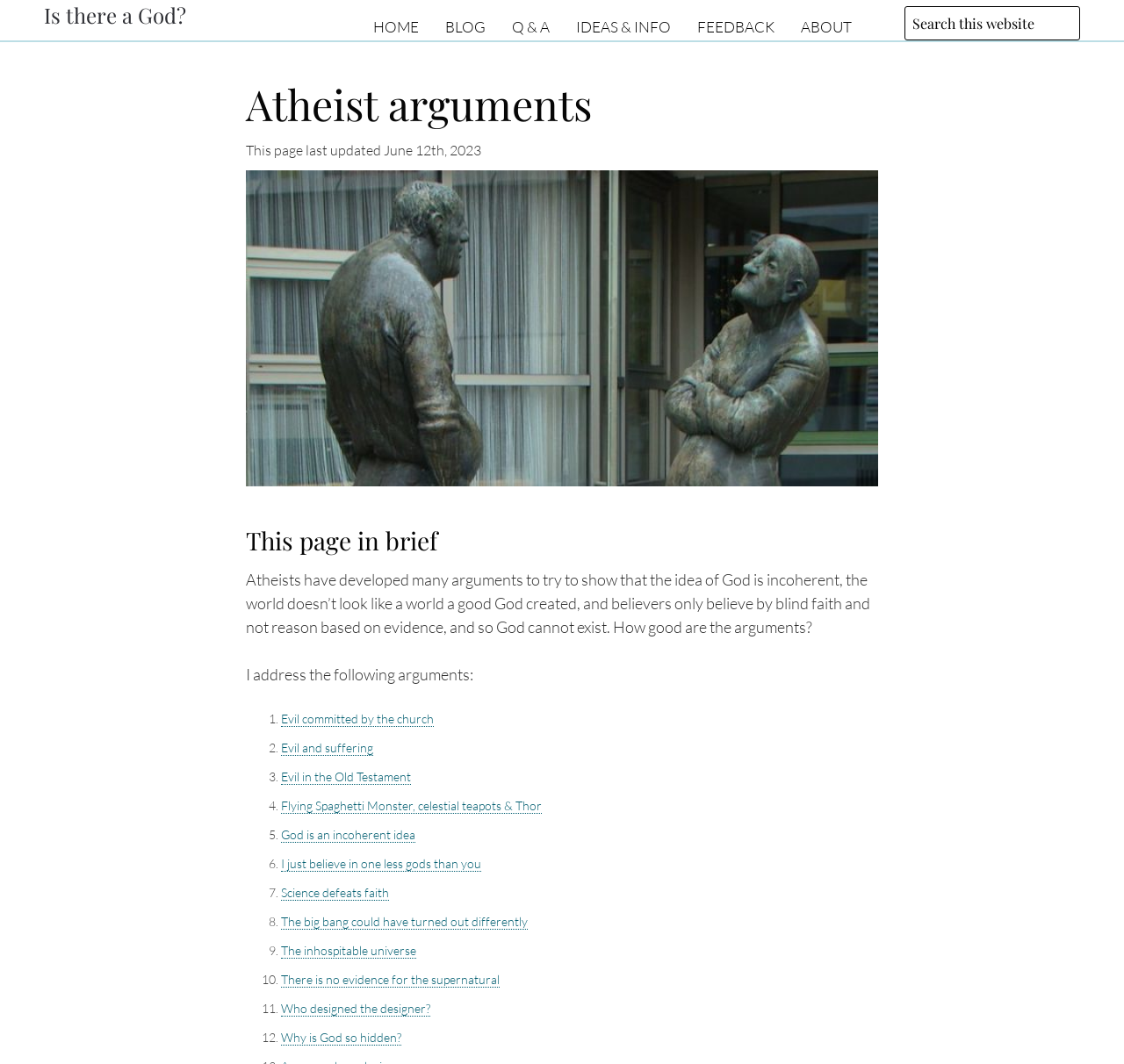What is the purpose of the textbox at the top right corner?
From the screenshot, supply a one-word or short-phrase answer.

Search this website